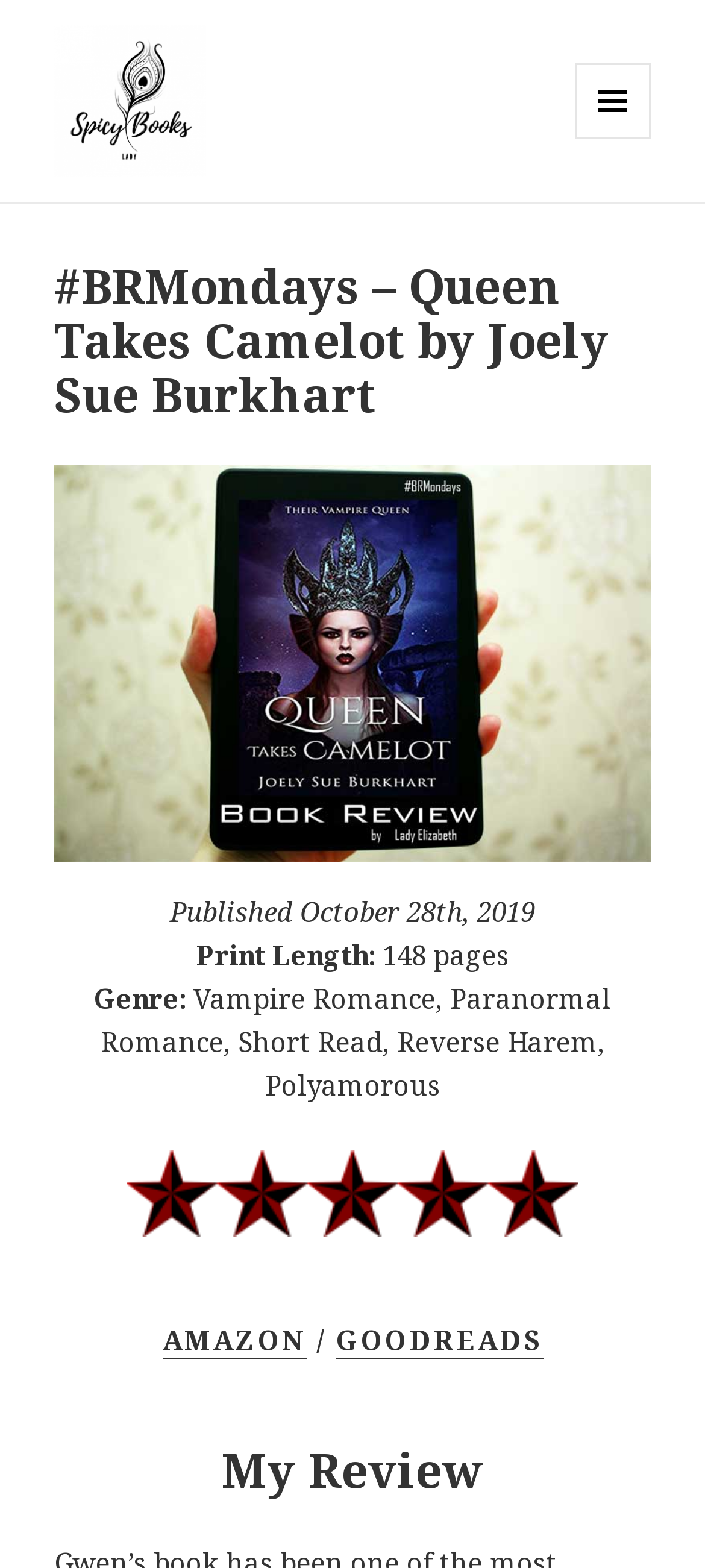Give a one-word or short phrase answer to the question: 
How many pages is the book?

148 pages